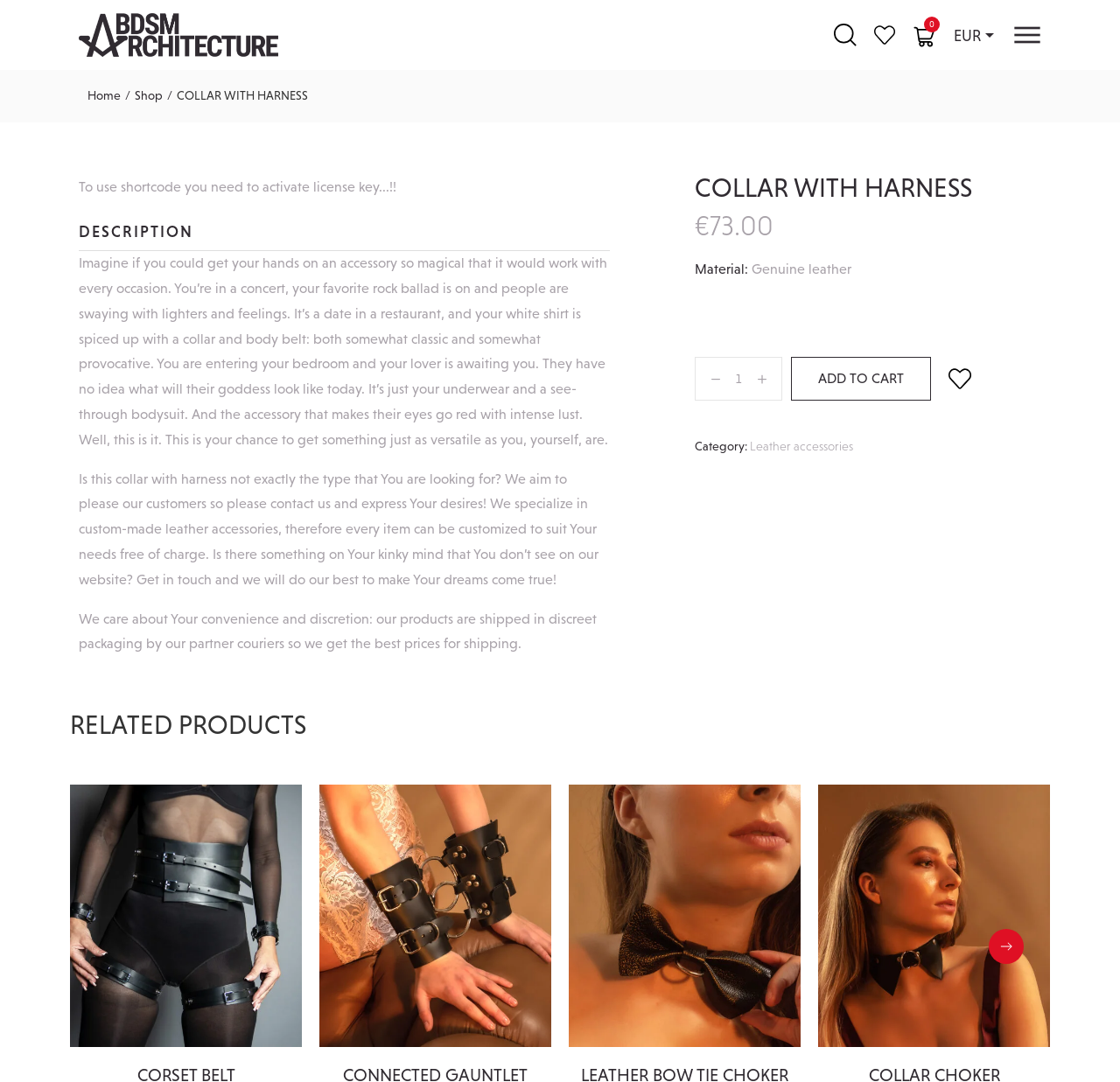What is the price of the collar with harness?
Please provide a full and detailed response to the question.

I found the price of the collar with harness by looking at the product description section, where it says '€73.00' next to the 'Material: Genuine leather' text.